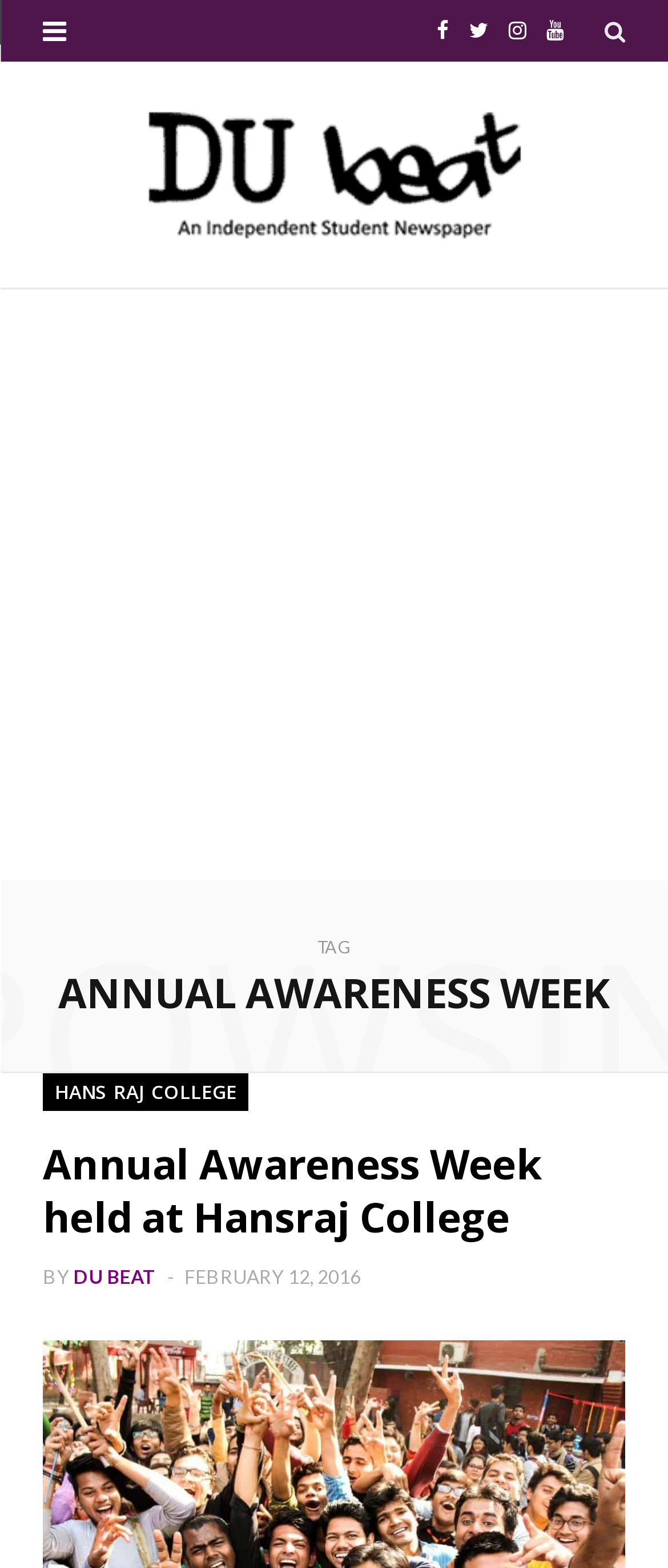Refer to the screenshot and answer the following question in detail:
What is the topic of the article 'Annual Awareness Week held at Hansraj College'?

The topic of the article can be determined by looking at the heading 'ANNUAL AWARENESS WEEK' which is above the article title. This indicates that the article is about the Annual Awareness Week event.